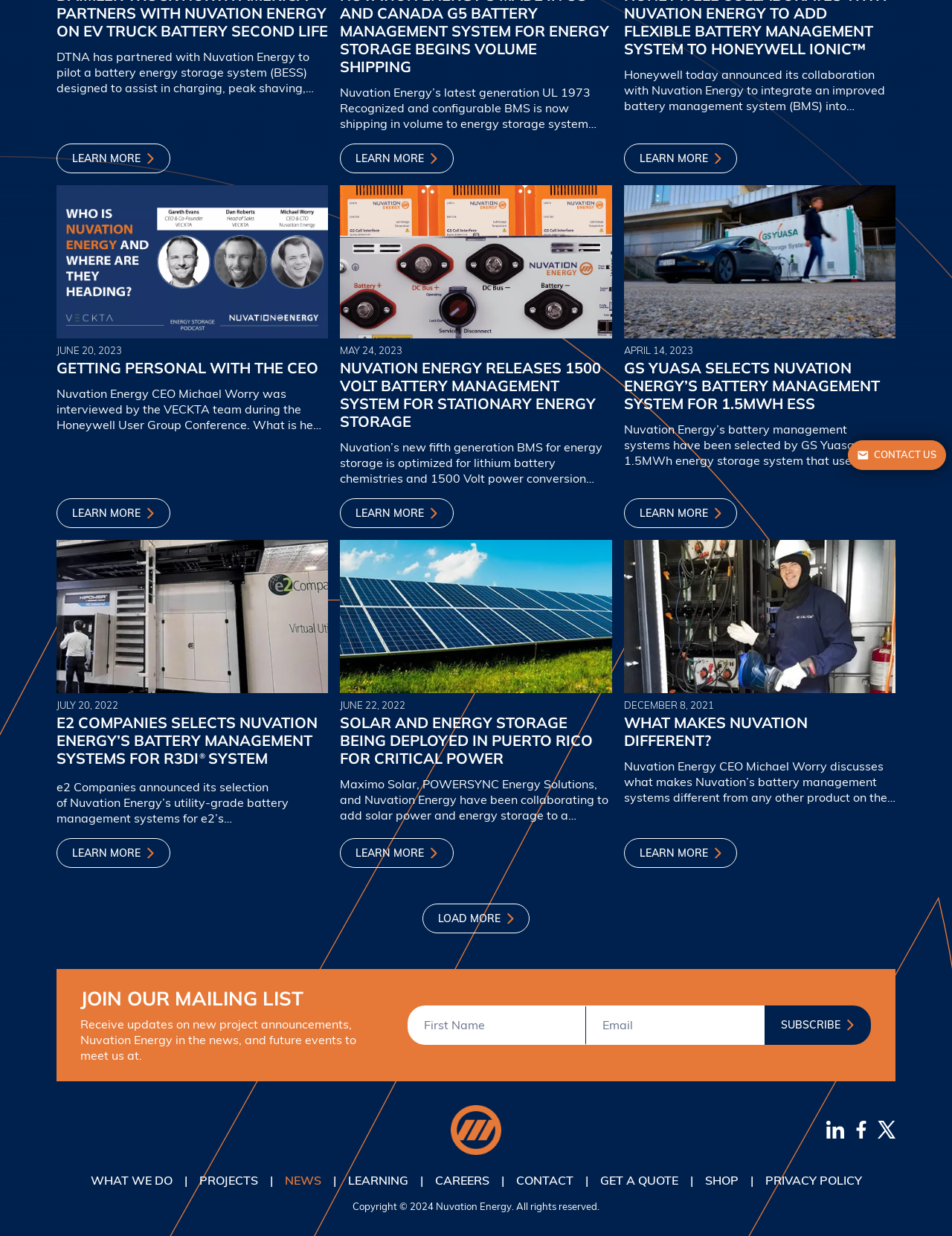Using the webpage screenshot, locate the HTML element that fits the following description and provide its bounding box: "parent_node: Remember Me? name="commit" value="Login"".

None